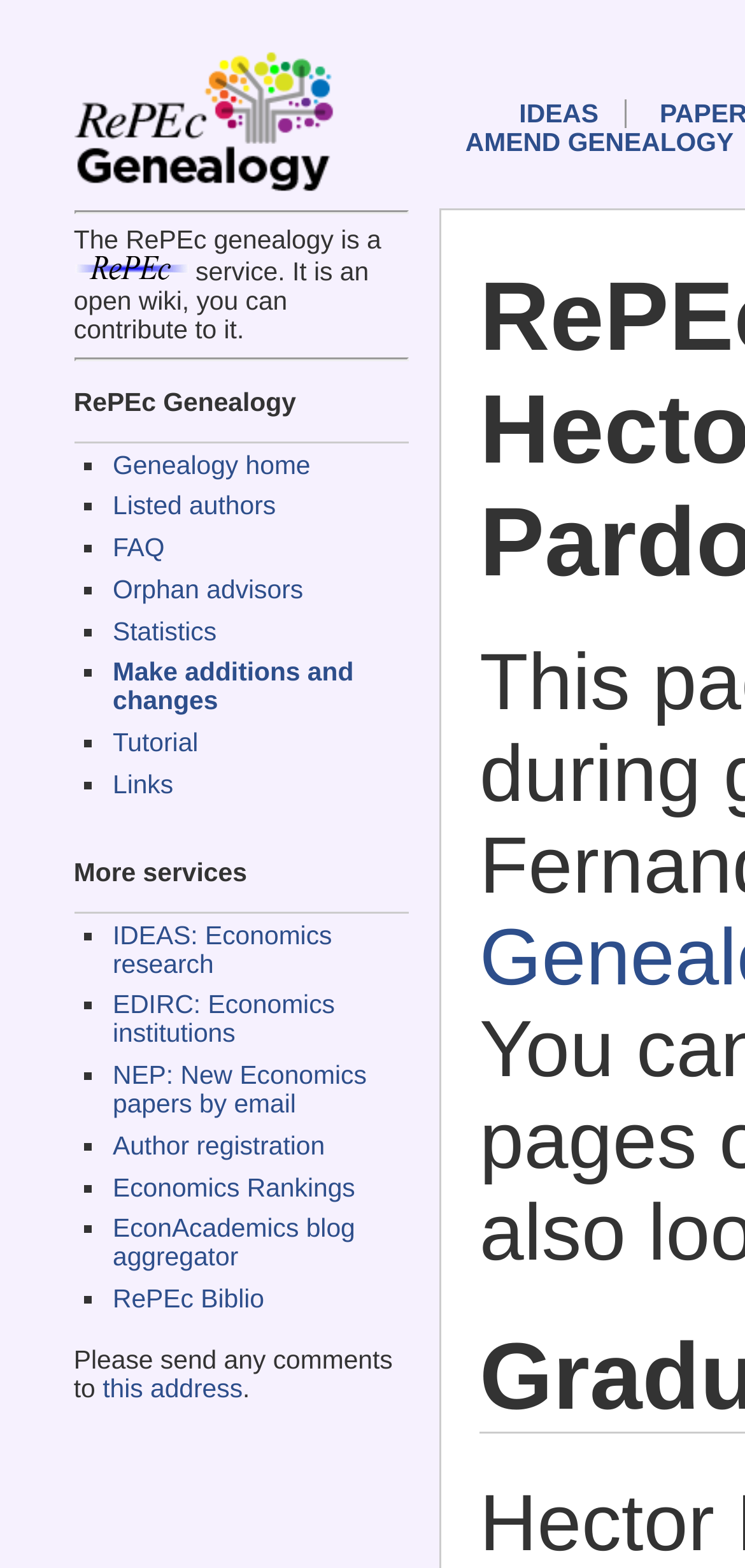Please determine the main heading text of this webpage.

RePEc Genealogy page for Hector Fernando Calvo Pardo